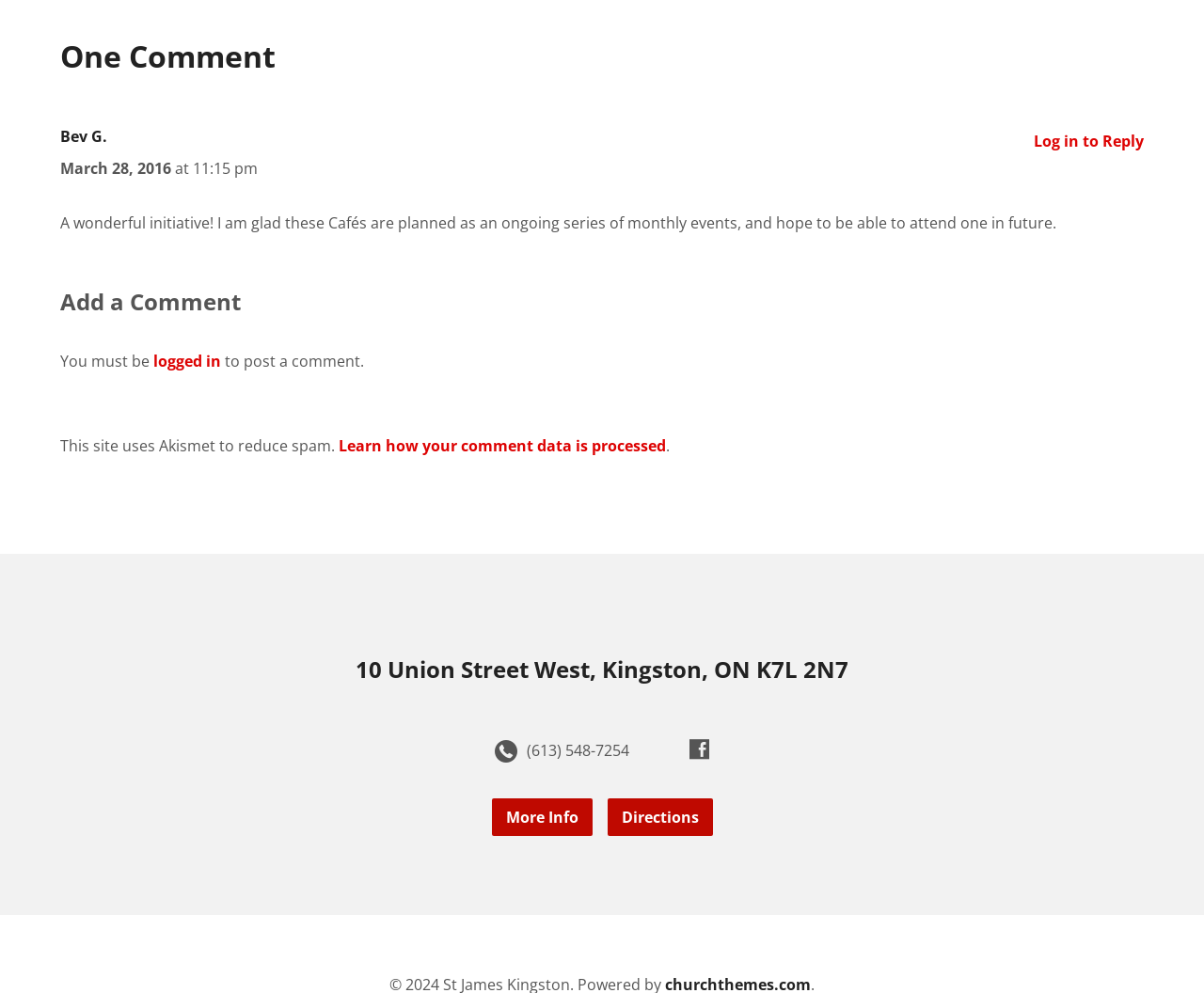Extract the bounding box coordinates for the described element: "Log in to Reply". The coordinates should be represented as four float numbers between 0 and 1: [left, top, right, bottom].

[0.859, 0.132, 0.95, 0.153]